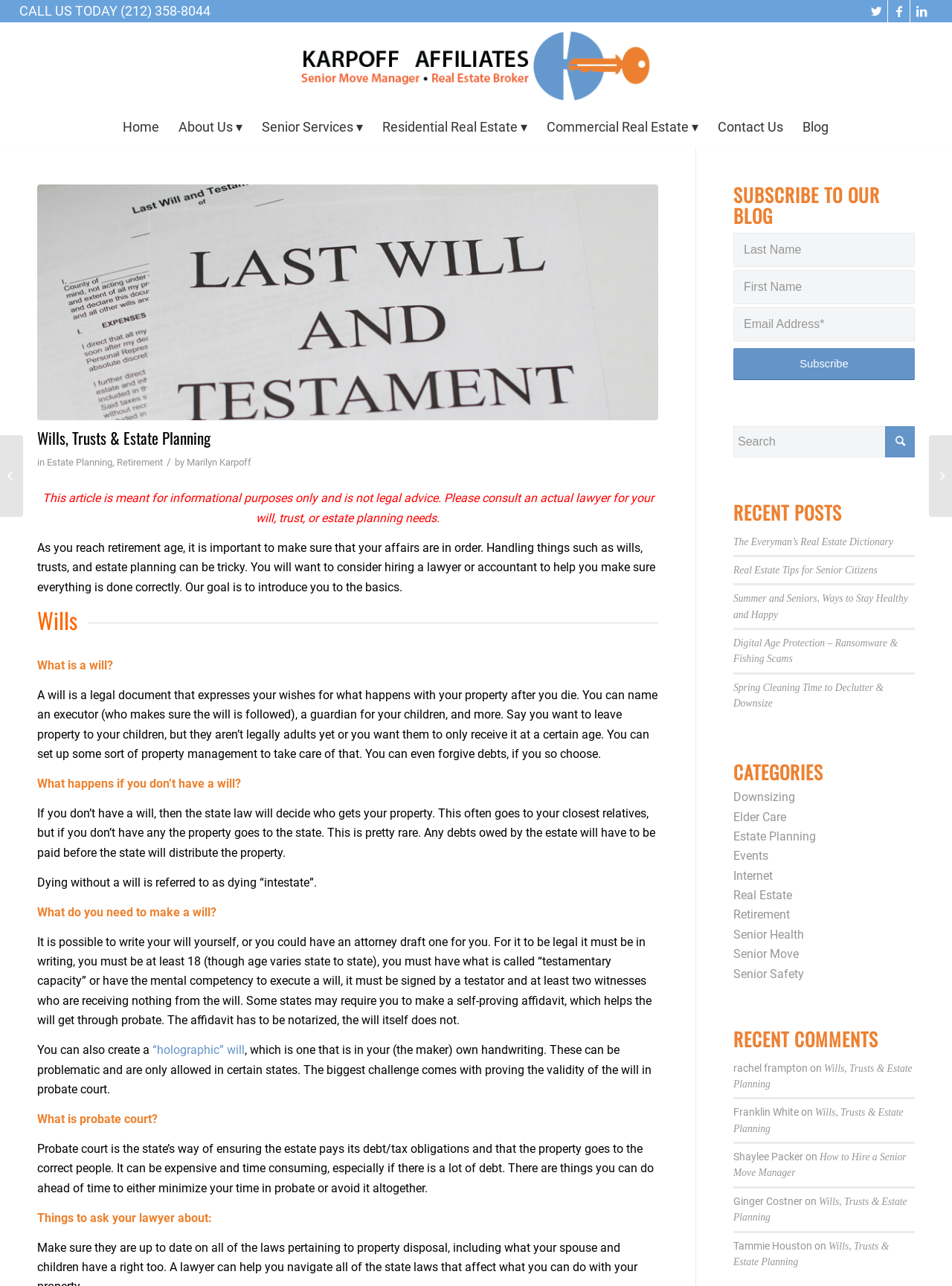Could you specify the bounding box coordinates for the clickable section to complete the following instruction: "Click the CALL US TODAY link"?

[0.02, 0.002, 0.221, 0.014]